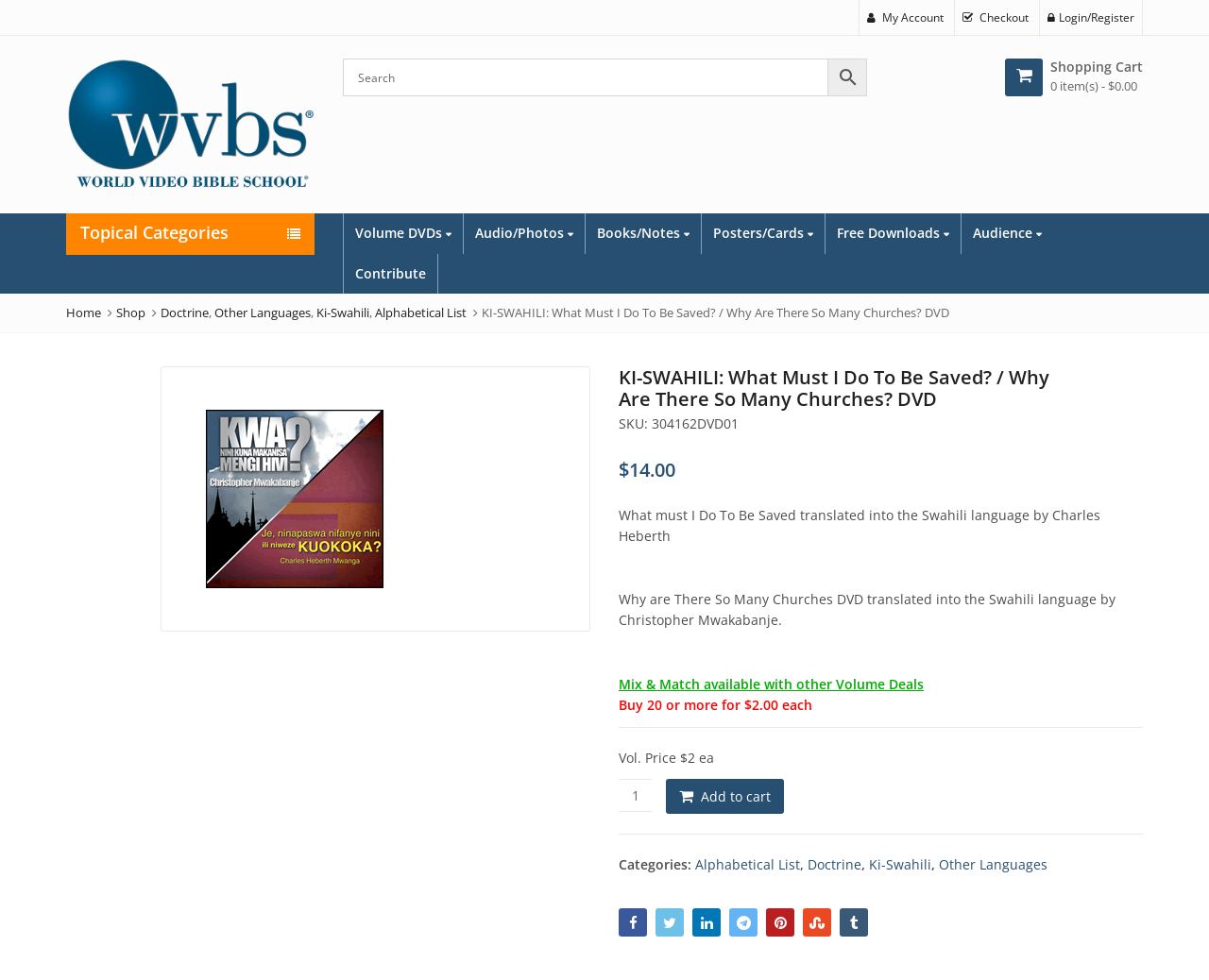Please provide a brief answer to the following inquiry using a single word or phrase:
What is the purpose of the spinbutton?

Product quantity